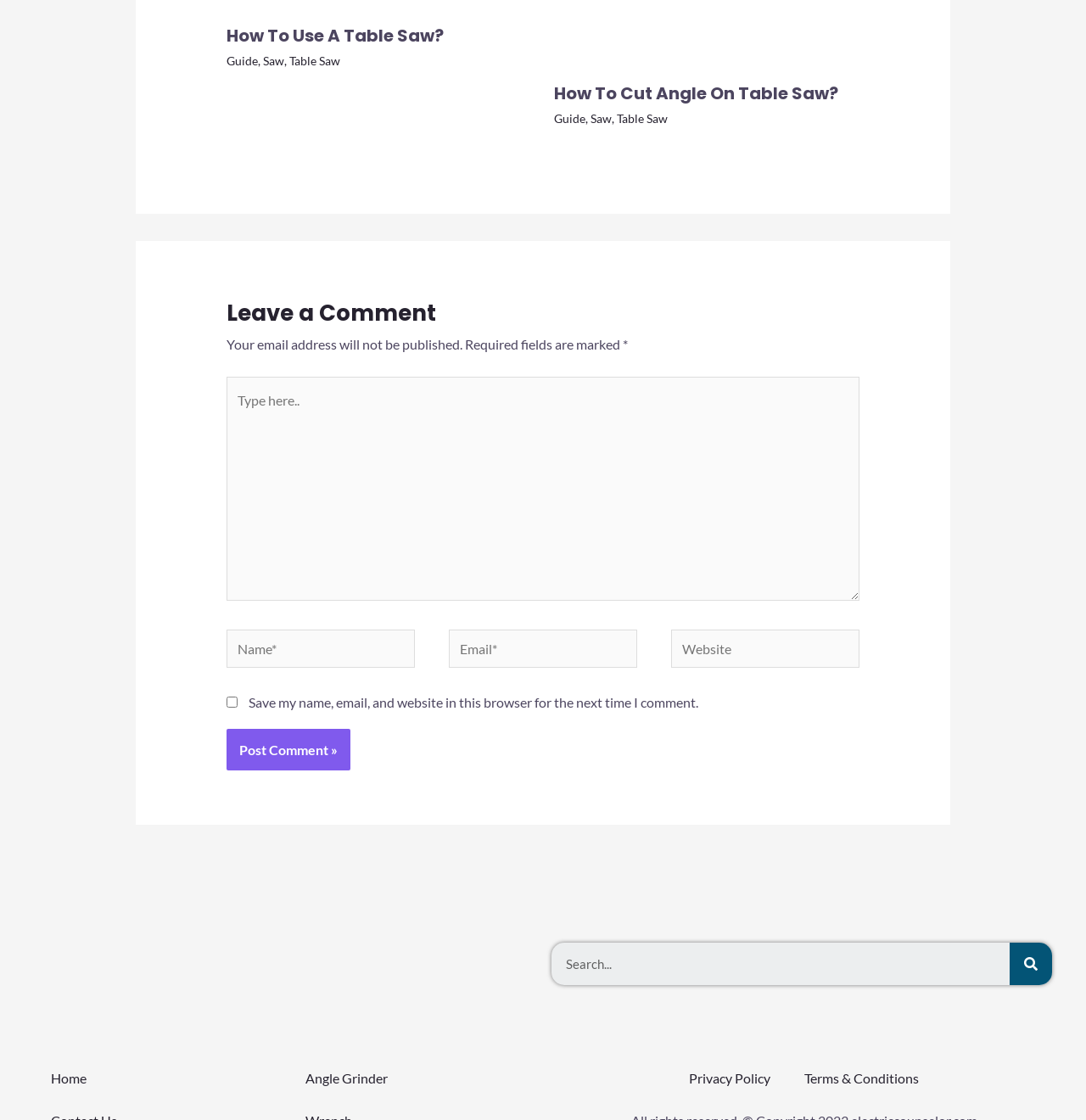Find and provide the bounding box coordinates for the UI element described with: "Terms & Conditions".

[0.741, 0.952, 0.846, 0.974]